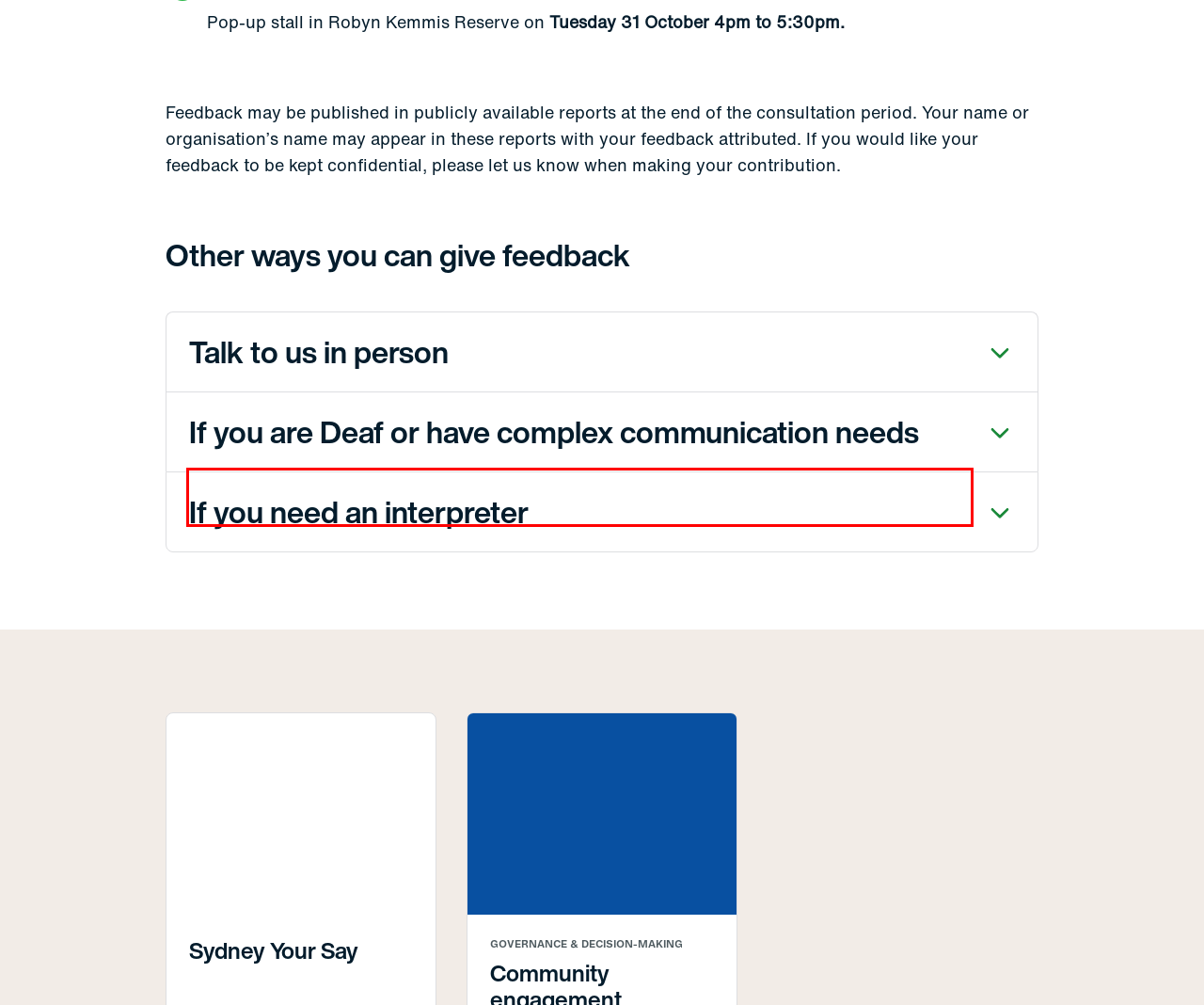There is a screenshot of a webpage with a red bounding box around a UI element. Please use OCR to extract the text within the red bounding box.

If you are Deaf, hard of hearing or have complex communication needs you can contact us through the National Relay Service. You will need to provide our phone number 02 9265 9333.